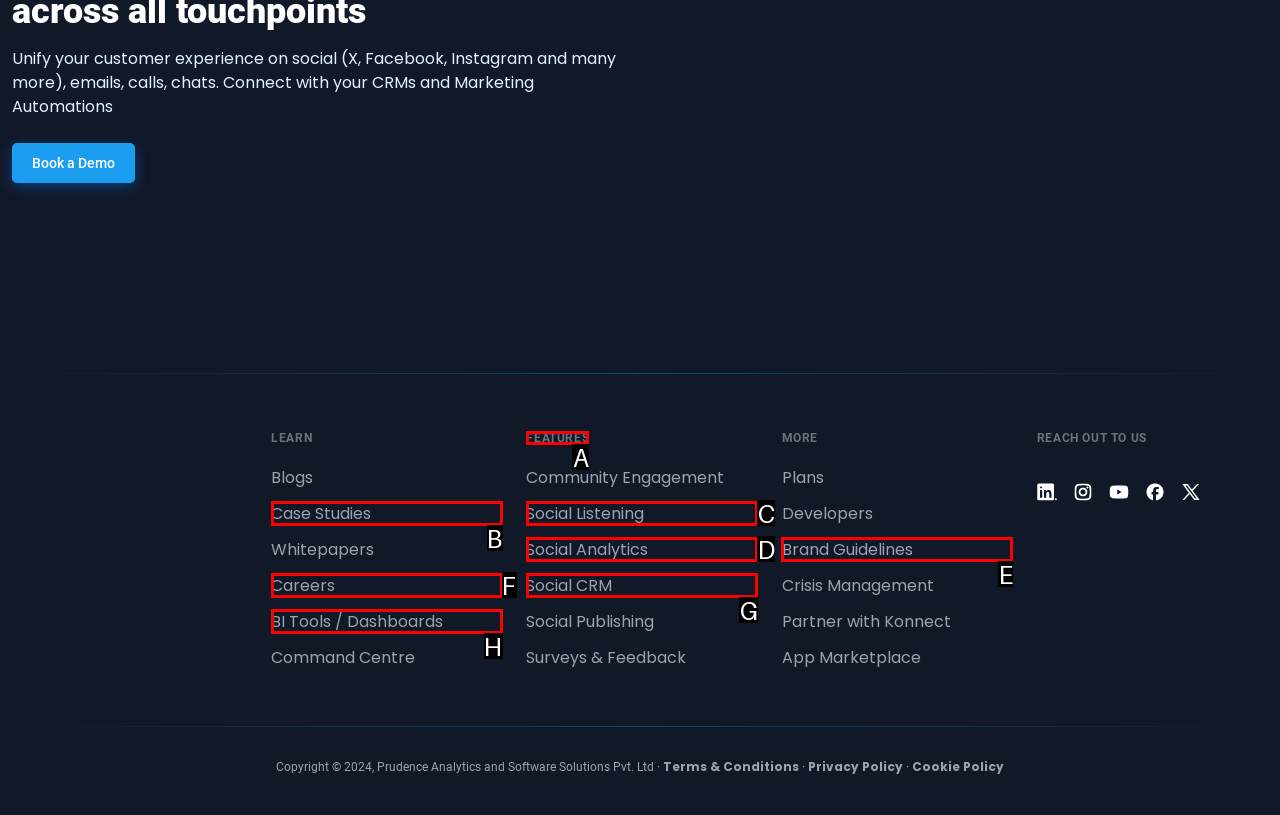From the given options, indicate the letter that corresponds to the action needed to complete this task: Explore the features. Respond with only the letter.

A